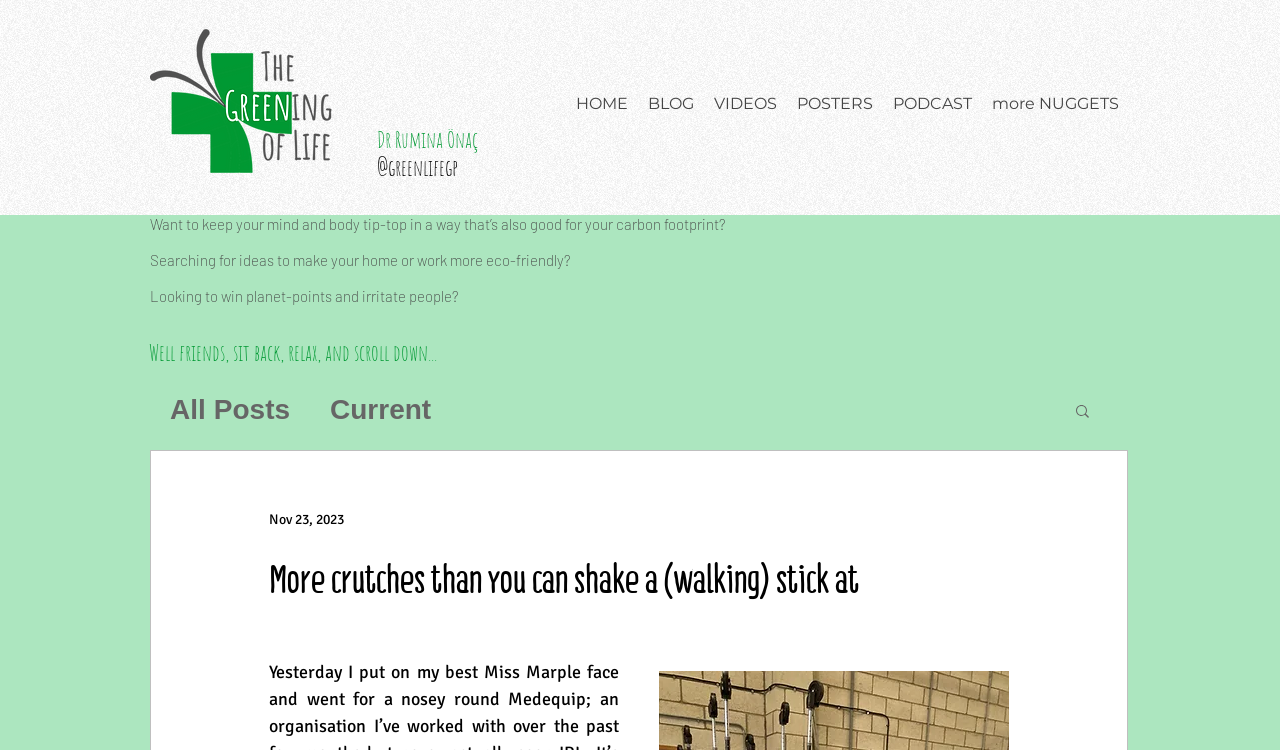Pinpoint the bounding box coordinates of the clickable element to carry out the following instruction: "Go to the VIDEOS page."

[0.55, 0.108, 0.615, 0.168]